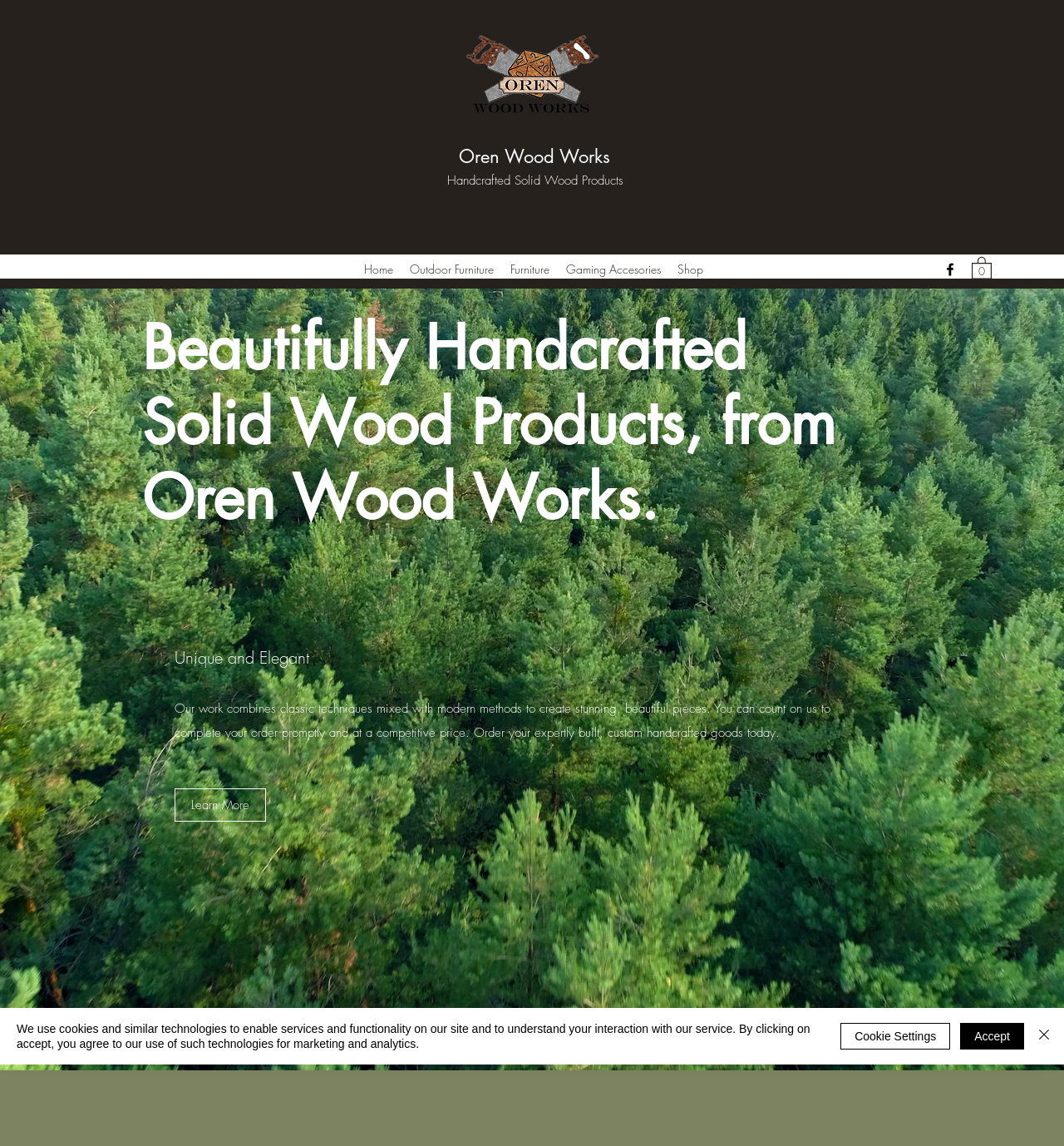How many items are in the cart?
Can you provide a detailed and comprehensive answer to the question?

The button 'Cart with 0 items' indicates that there are currently no items in the cart.